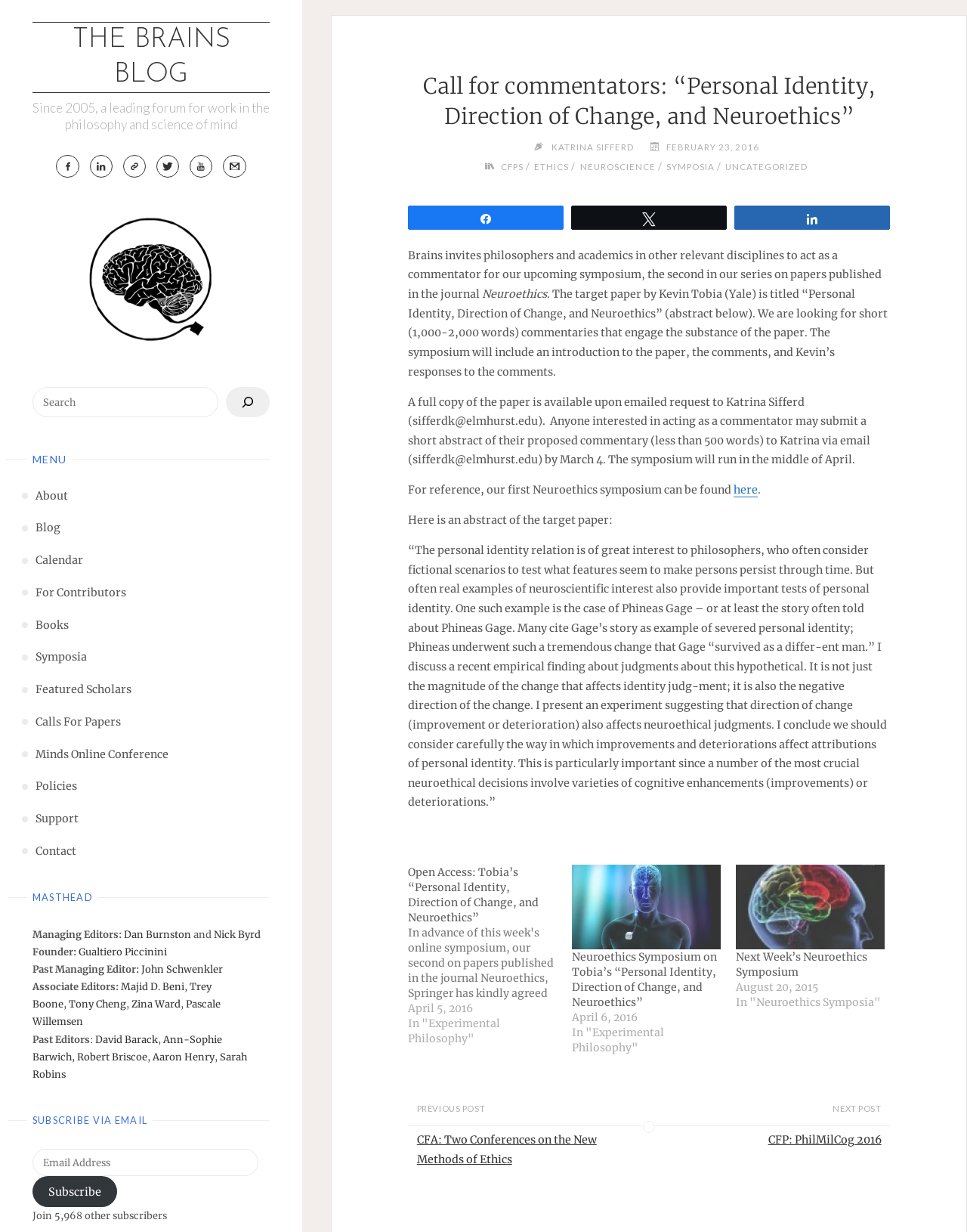Given the description The Brains Blog, predict the bounding box coordinates of the UI element. Ensure the coordinates are in the format (top-left x, top-left y, bottom-right x, bottom-right y) and all values are between 0 and 1.

[0.033, 0.017, 0.279, 0.076]